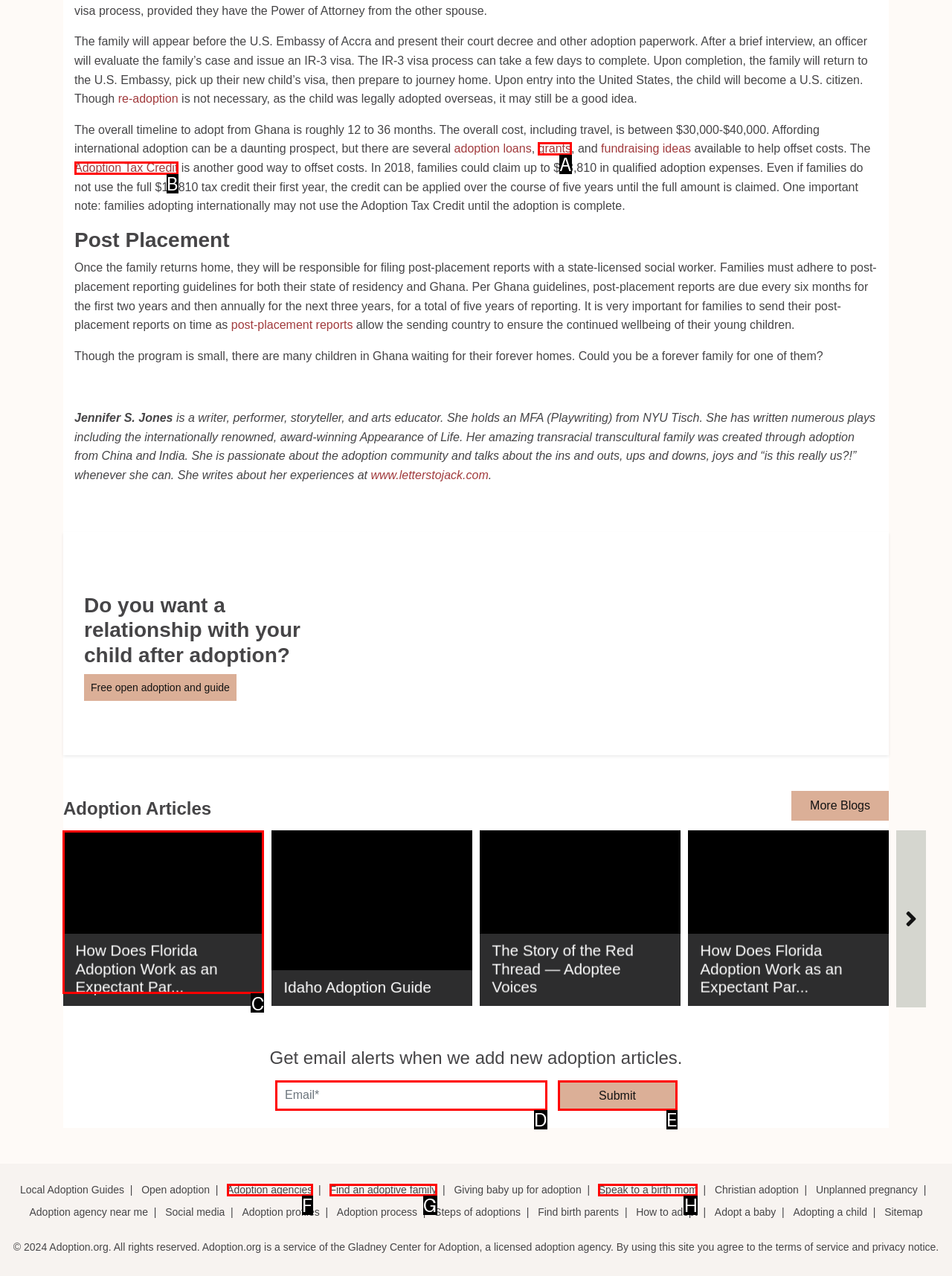Select the correct option from the given choices to perform this task: Learn about the adoption process in Florida. Provide the letter of that option.

C